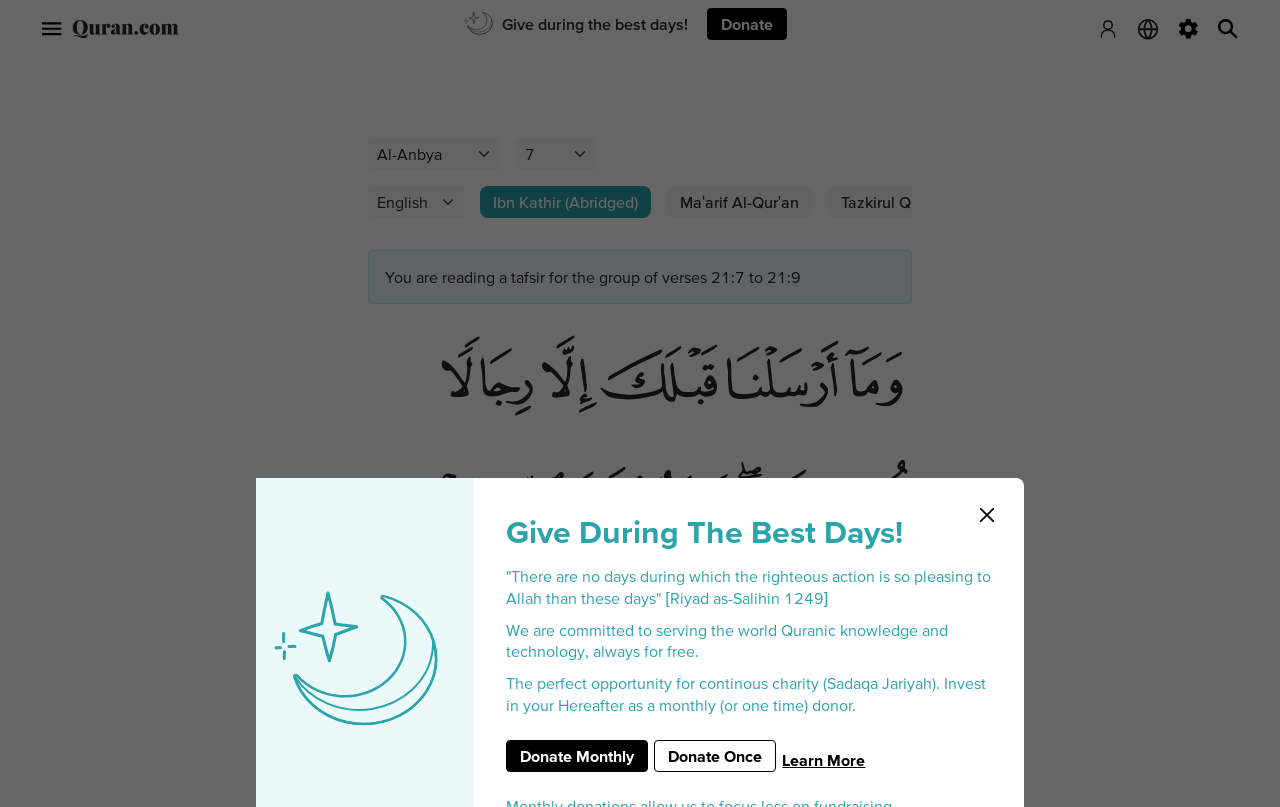Identify the bounding box coordinates of the clickable region to carry out the given instruction: "Read Ibn Kathir (Abridged)".

[0.375, 0.23, 0.509, 0.27]